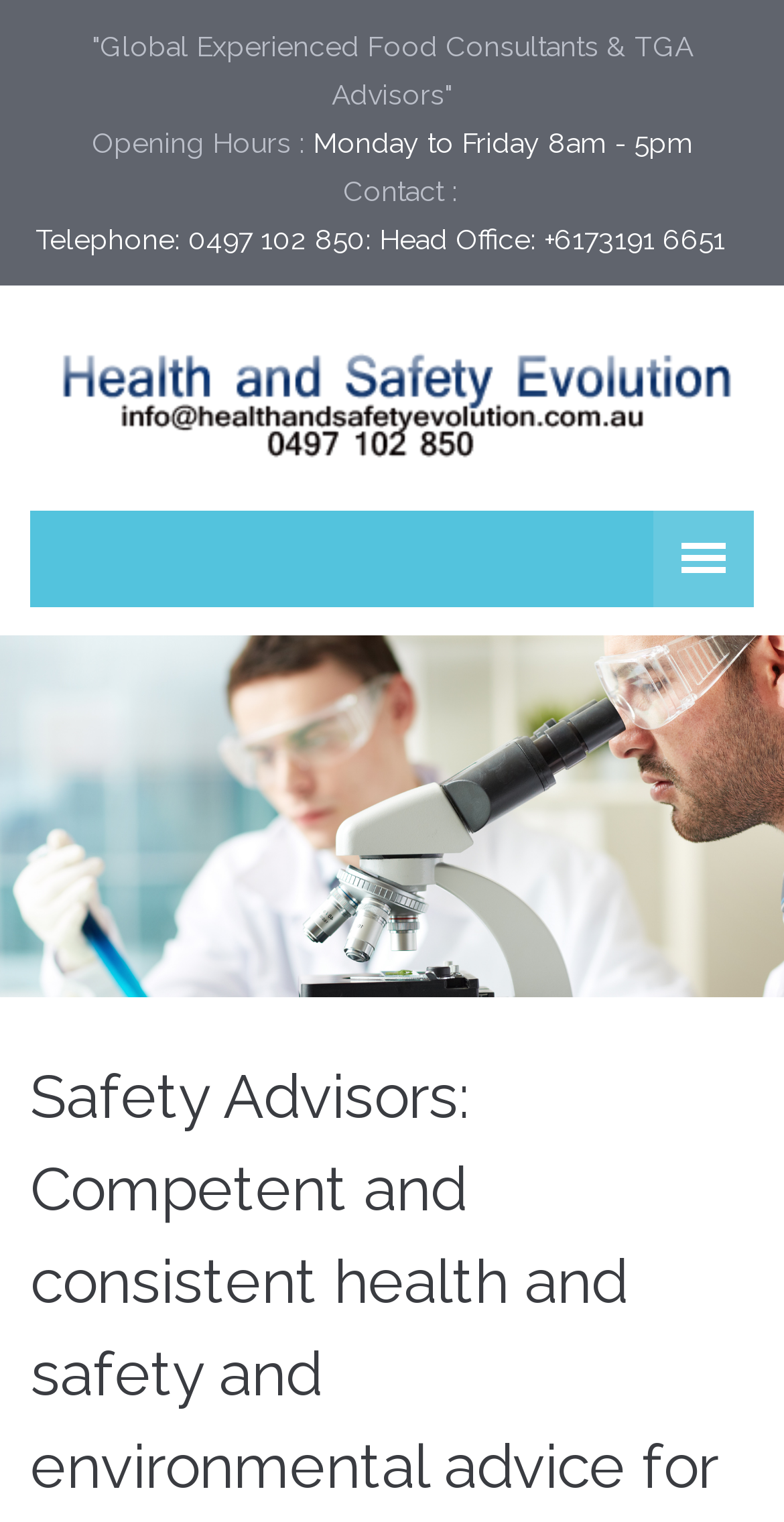Answer the question below in one word or phrase:
What are the office hours?

Monday to Friday 8am - 5pm